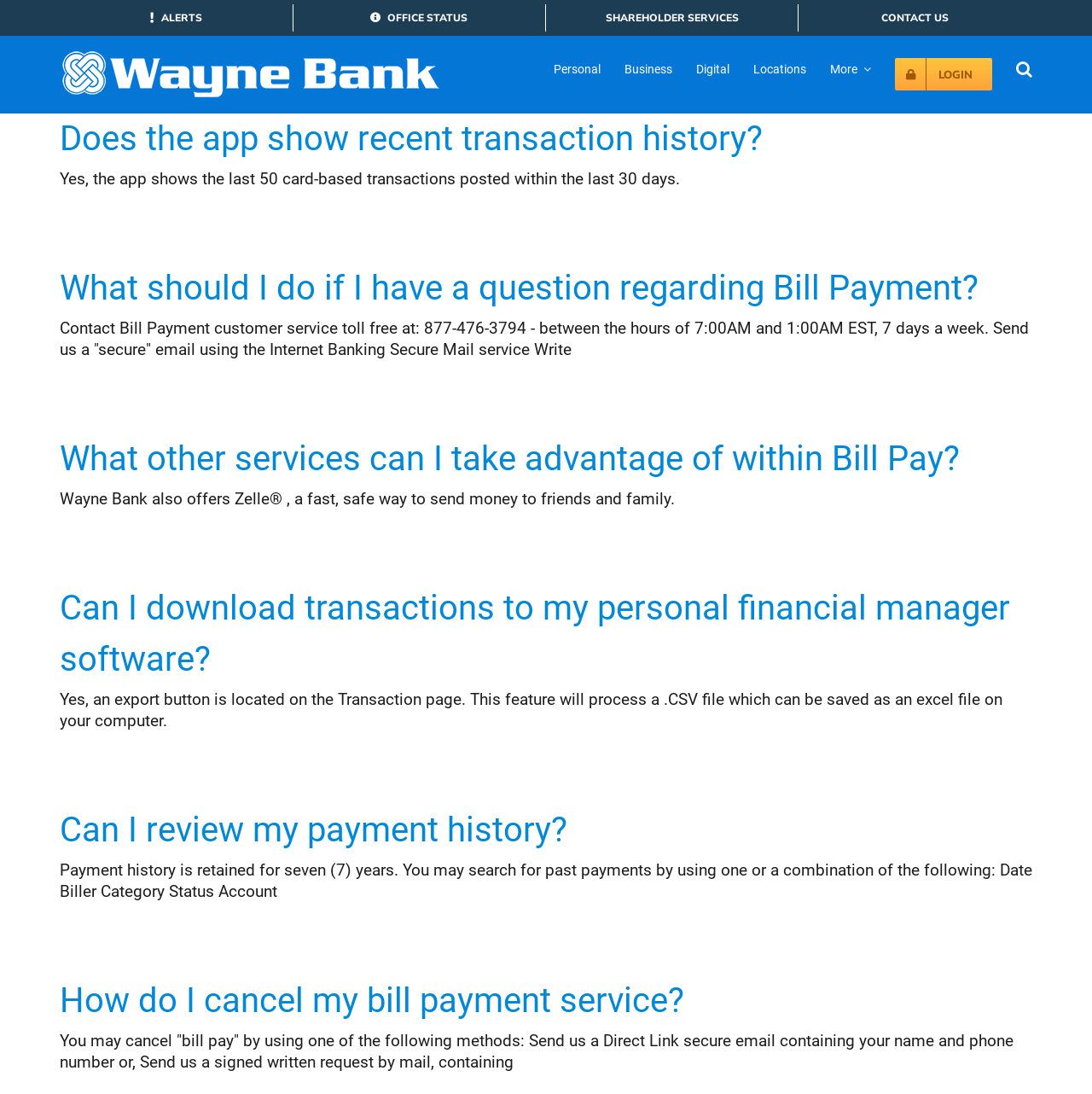Please identify the coordinates of the bounding box for the clickable region that will accomplish this instruction: "Click on ALERTS".

[0.066, 0.004, 0.256, 0.029]